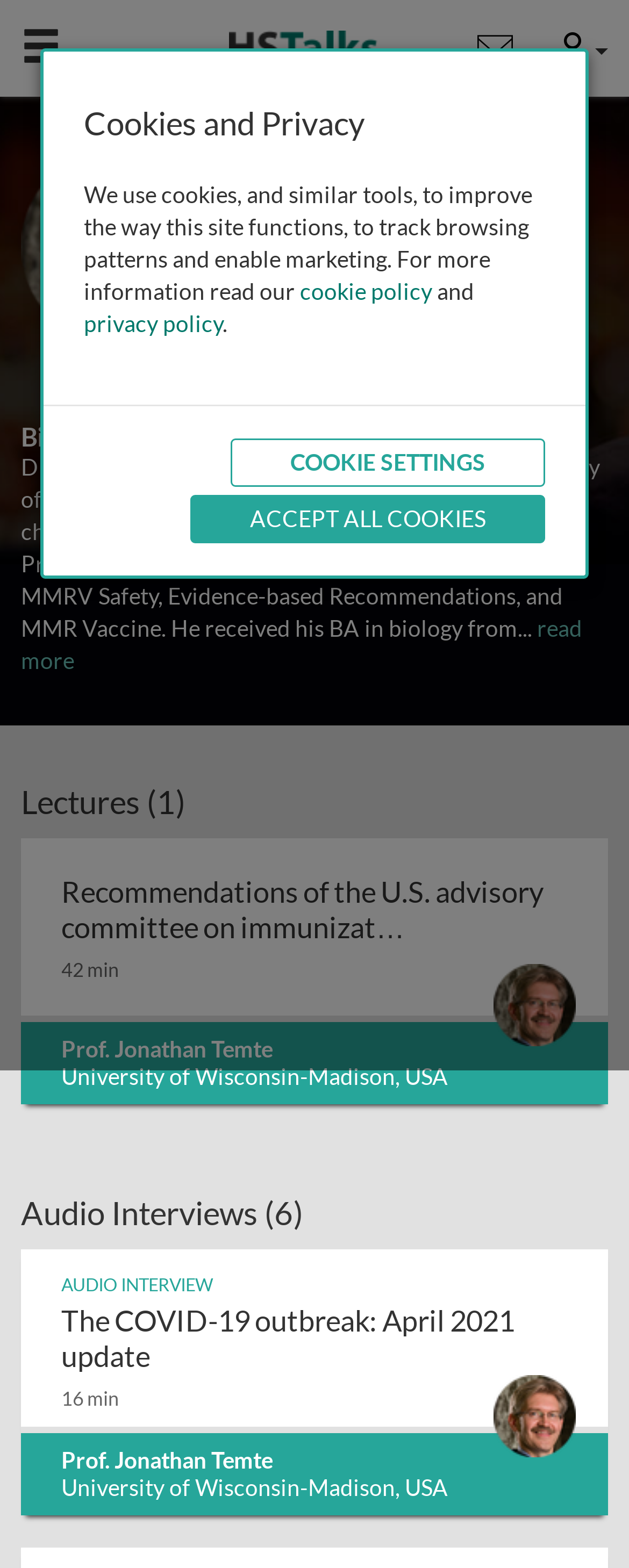Please determine the bounding box coordinates for the element that should be clicked to follow these instructions: "View the biography of Prof. Jonathan Temte".

[0.033, 0.269, 0.967, 0.287]